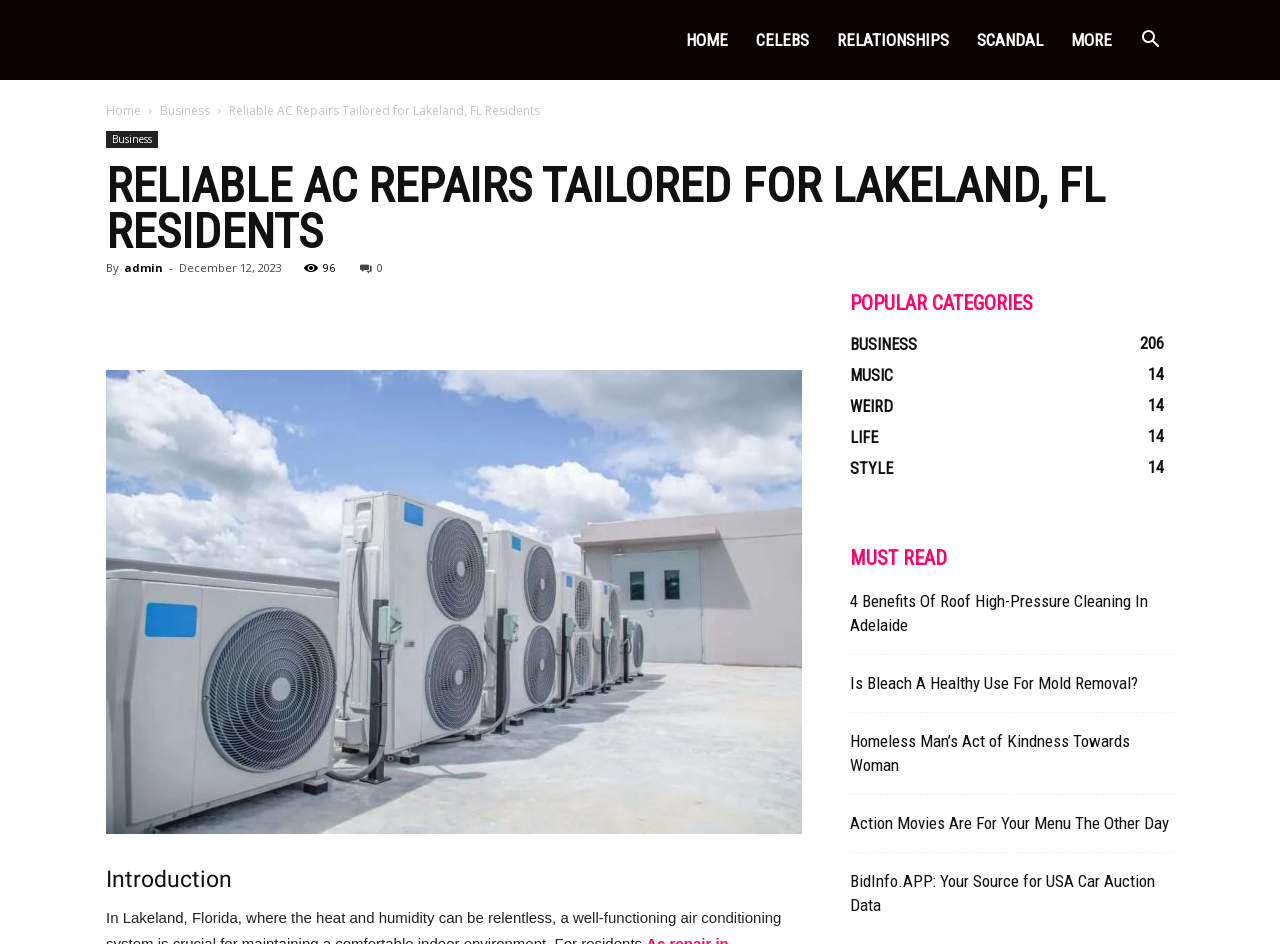Kindly determine the bounding box coordinates of the area that needs to be clicked to fulfill this instruction: "Explore 'Restaurant Jobs in Dubai 2024 – Sushisamba Dubai Is Hiring'".

None